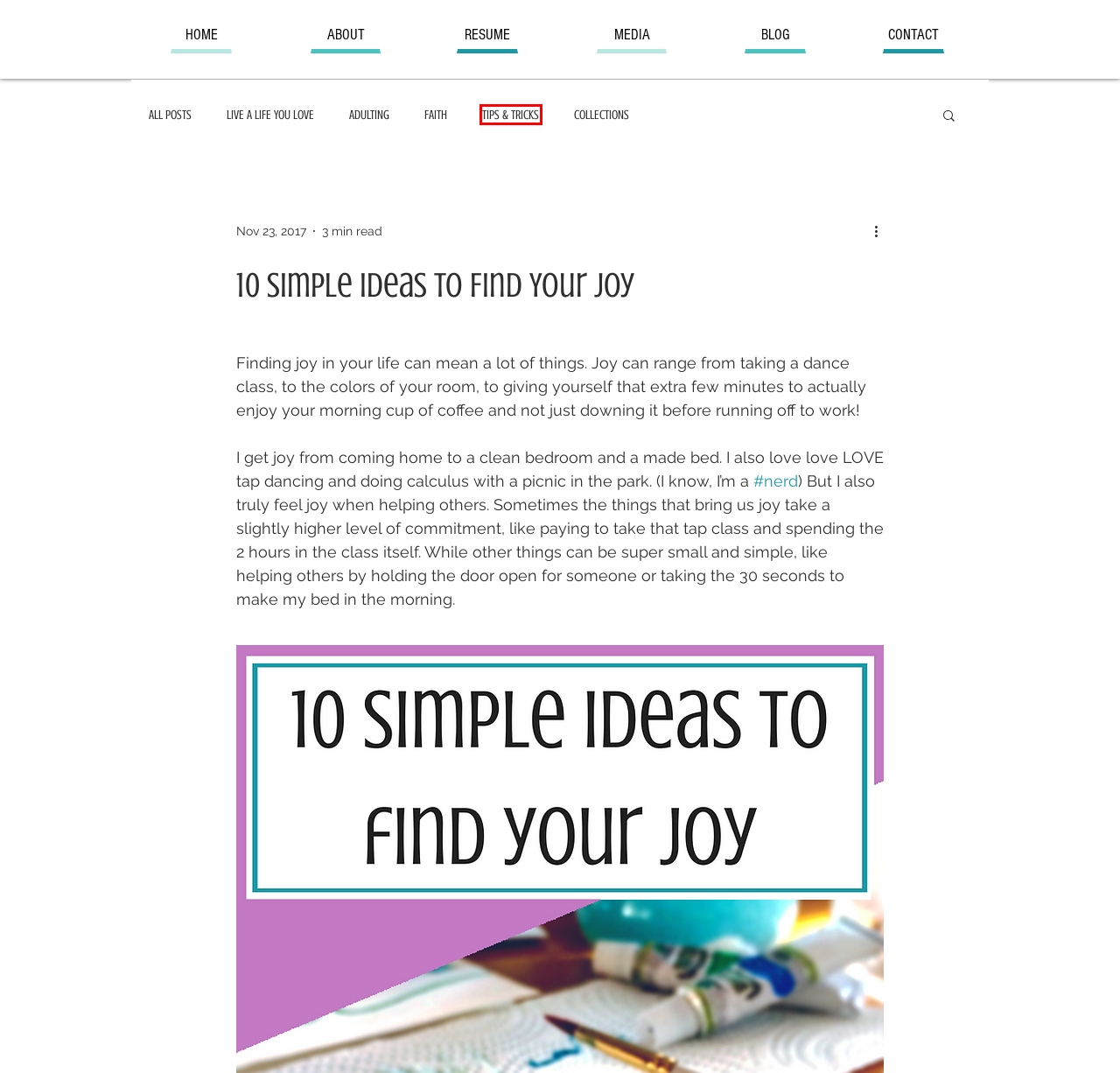You are given a screenshot of a webpage with a red bounding box around an element. Choose the most fitting webpage description for the page that appears after clicking the element within the red bounding box. Here are the candidates:
A. LIVE A LIFE YOU LOVE
B. Marissa Koeller | About
C. TIPS & TRICKS
D. Marissa Koeller | Contact
E. FAITH
F. Marissa Koeller | Resume
G. Marissa Koeller | Media
H. COLLECTIONS

C